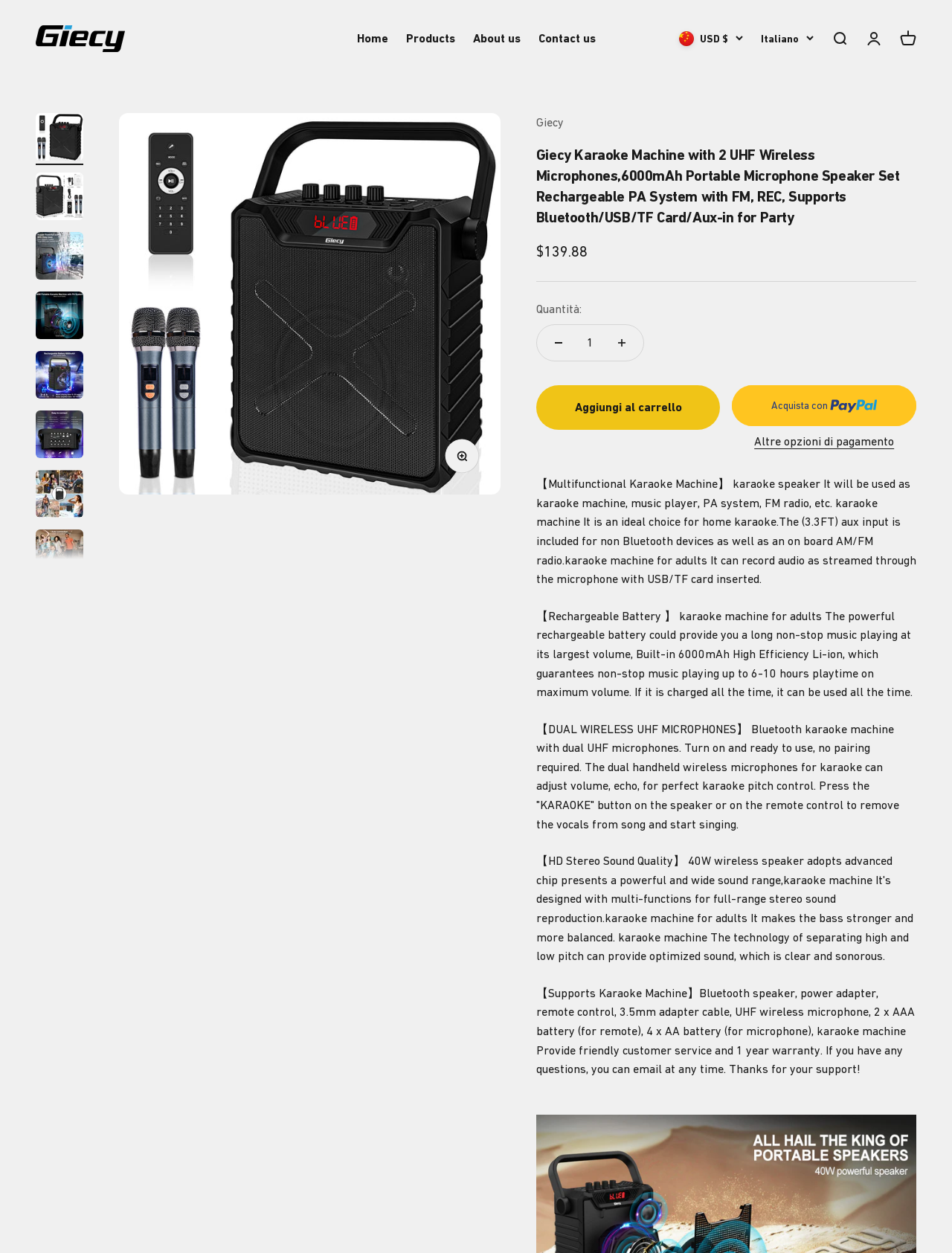Bounding box coordinates should be provided in the format (top-left x, top-left y, bottom-right x, bottom-right y) with all values between 0 and 1. Identify the bounding box for this UI element: Altre opzioni di pagamento

[0.769, 0.345, 0.962, 0.36]